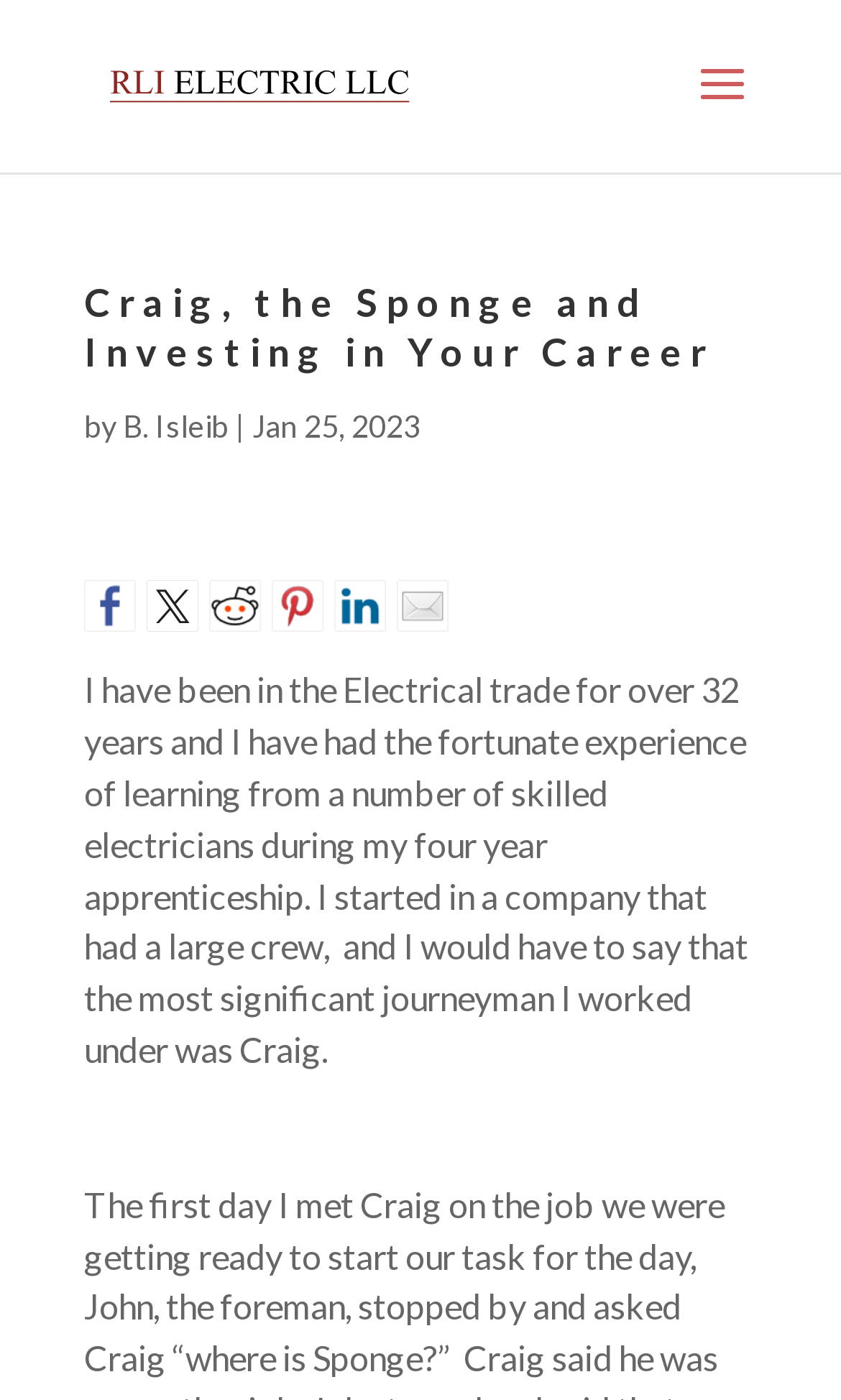Who is the author of the article?
Provide a detailed answer to the question using information from the image.

The author of the article can be found by looking at the text following the heading 'Craig, the Sponge and Investing in Your Career'. The text 'by' is followed by the author's name, which is 'B. Isleib'.